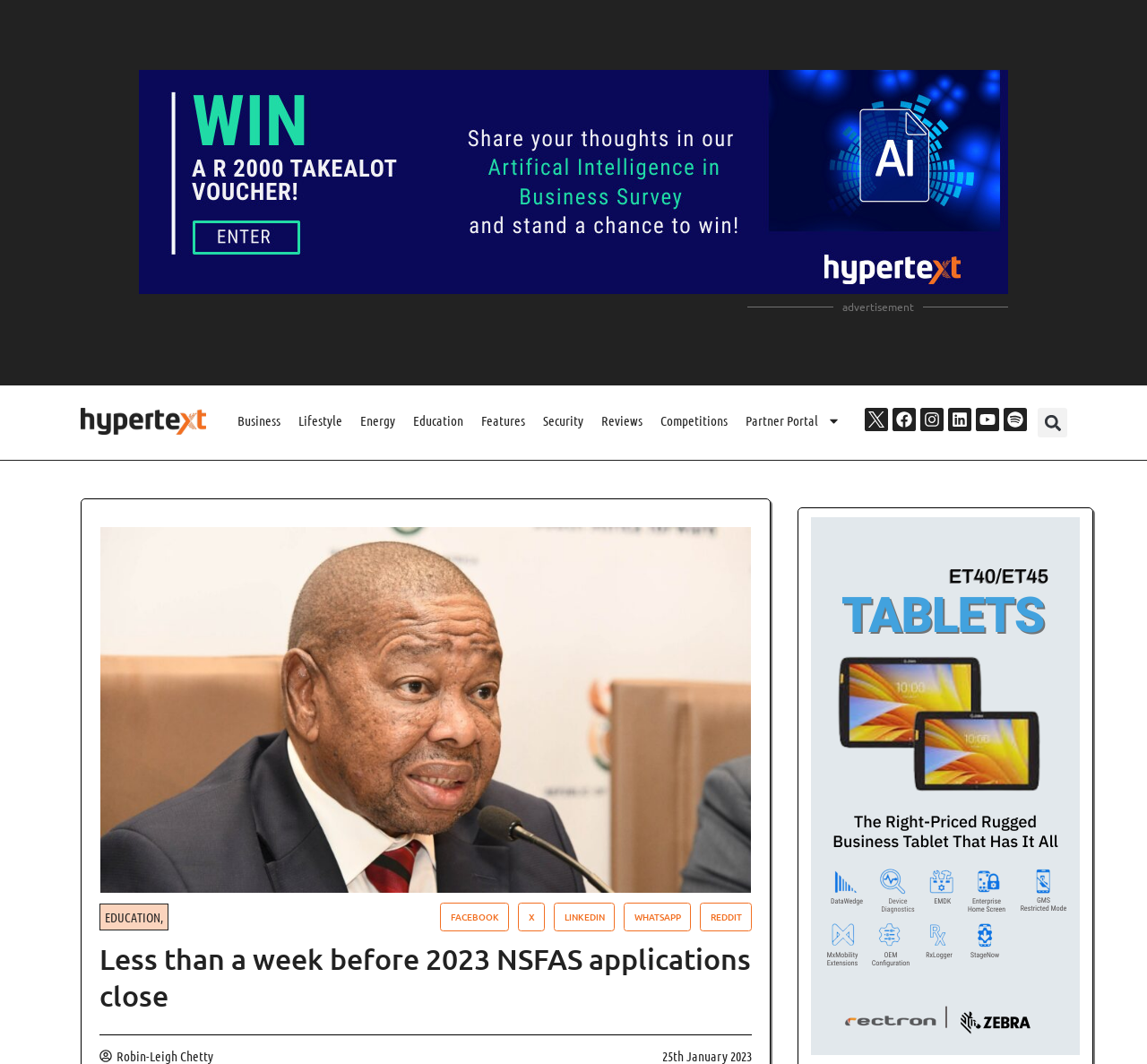Pinpoint the bounding box coordinates of the clickable area necessary to execute the following instruction: "Click on the 'Less than a week before 2023 NSFAS applications close' link". The coordinates should be given as four float numbers between 0 and 1, namely [left, top, right, bottom].

[0.121, 0.262, 0.879, 0.279]